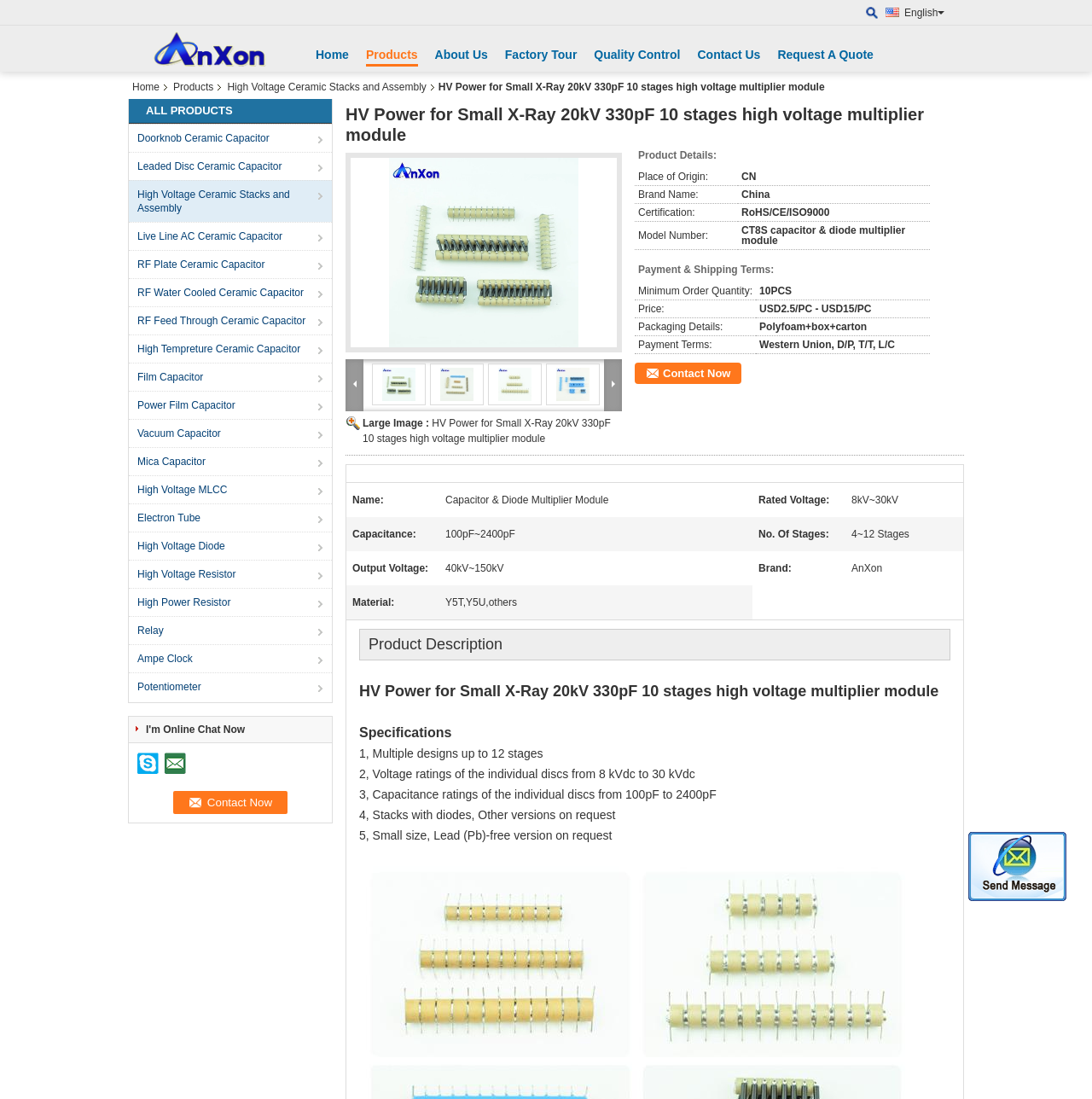Indicate the bounding box coordinates of the element that must be clicked to execute the instruction: "Click the 'Send Message' button". The coordinates should be given as four float numbers between 0 and 1, i.e., [left, top, right, bottom].

[0.887, 0.757, 0.977, 0.82]